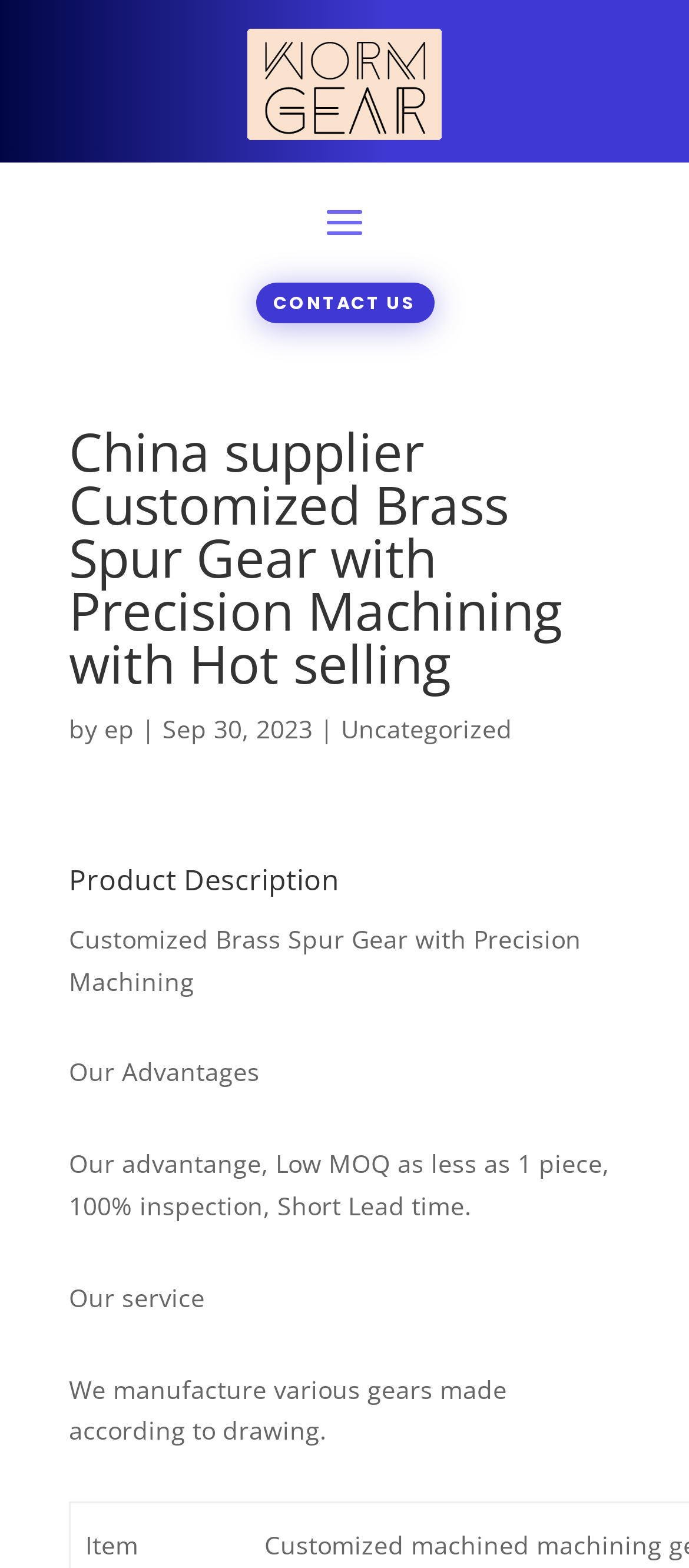Please provide the main heading of the webpage content.

China supplier Customized Brass Spur Gear with Precision Machining with Hot selling